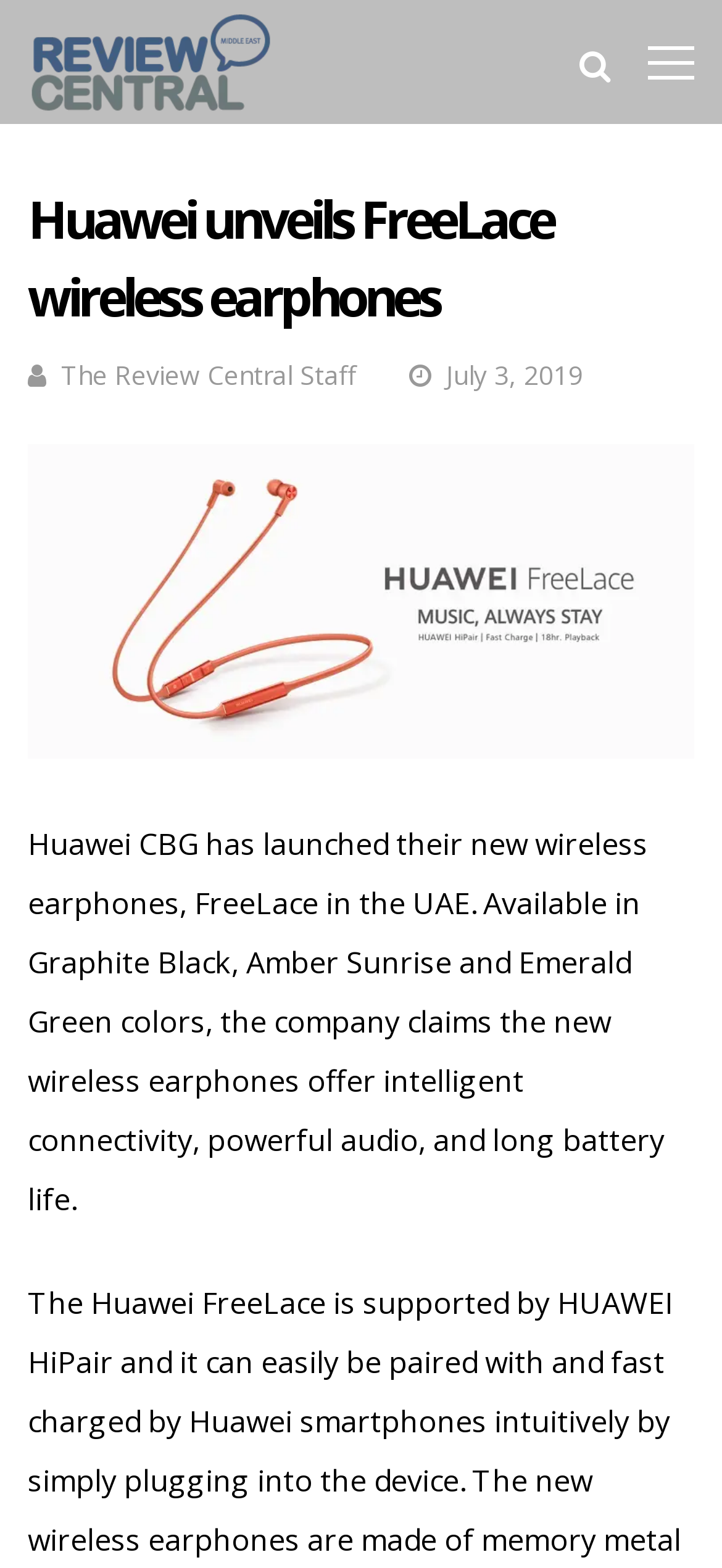What is the color of the FreeLace wireless earphones?
Based on the screenshot, provide a one-word or short-phrase response.

Graphite Black, Amber Sunrise, Emerald Green